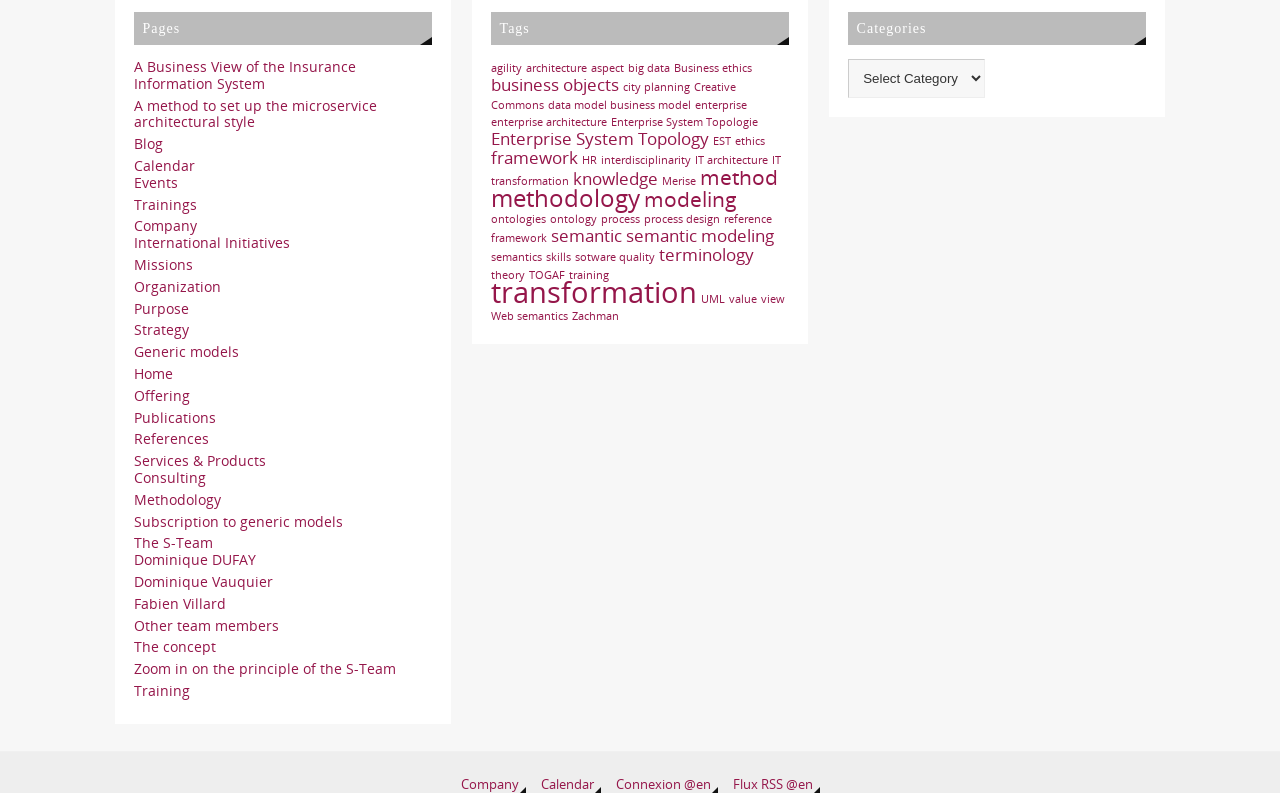Find the bounding box coordinates of the clickable region needed to perform the following instruction: "Select 'Categories' from the combobox". The coordinates should be provided as four float numbers between 0 and 1, i.e., [left, top, right, bottom].

[0.663, 0.074, 0.77, 0.124]